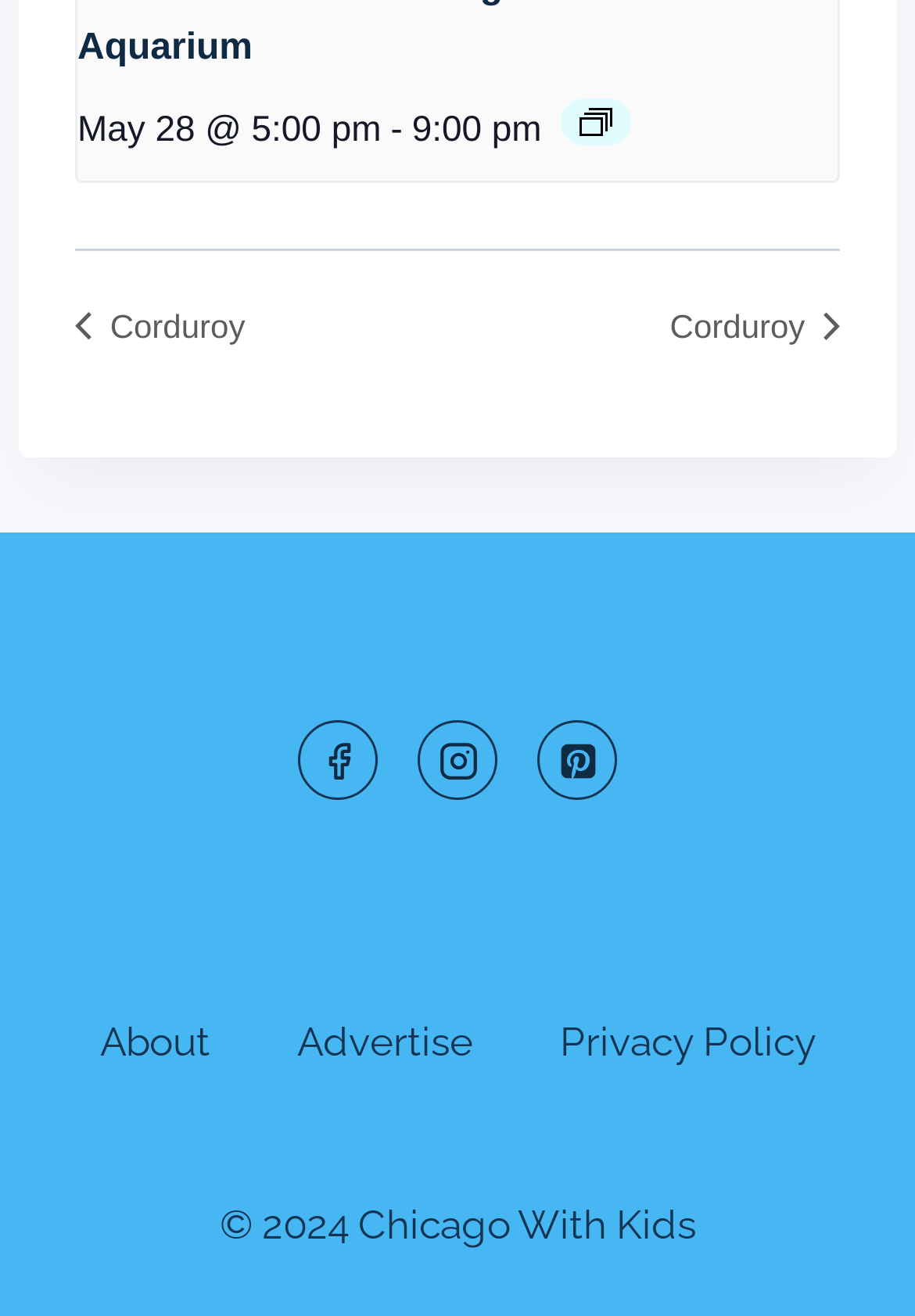Indicate the bounding box coordinates of the element that must be clicked to execute the instruction: "visit Facebook". The coordinates should be given as four float numbers between 0 and 1, i.e., [left, top, right, bottom].

[0.326, 0.548, 0.413, 0.608]